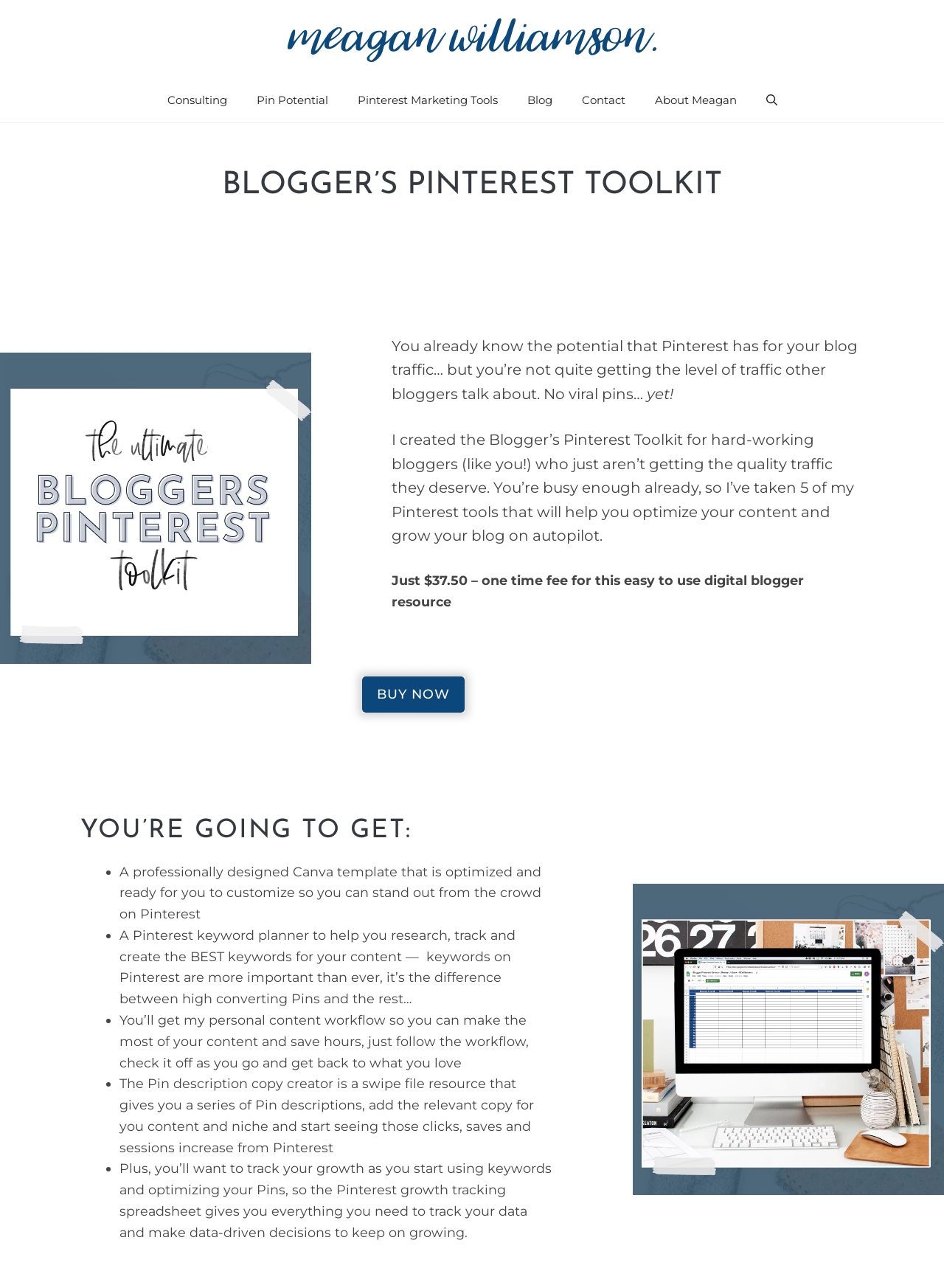Please provide a comprehensive response to the question based on the details in the image: What is the name of the blogger?

The name of the blogger can be found in the banner section at the top of the webpage, where it says 'Blogger's Pinterest Toolkit - Meagan Williamson'. Additionally, there is a link with the text 'Meagan Williamson' and an image with the same name, which further confirms the blogger's name.